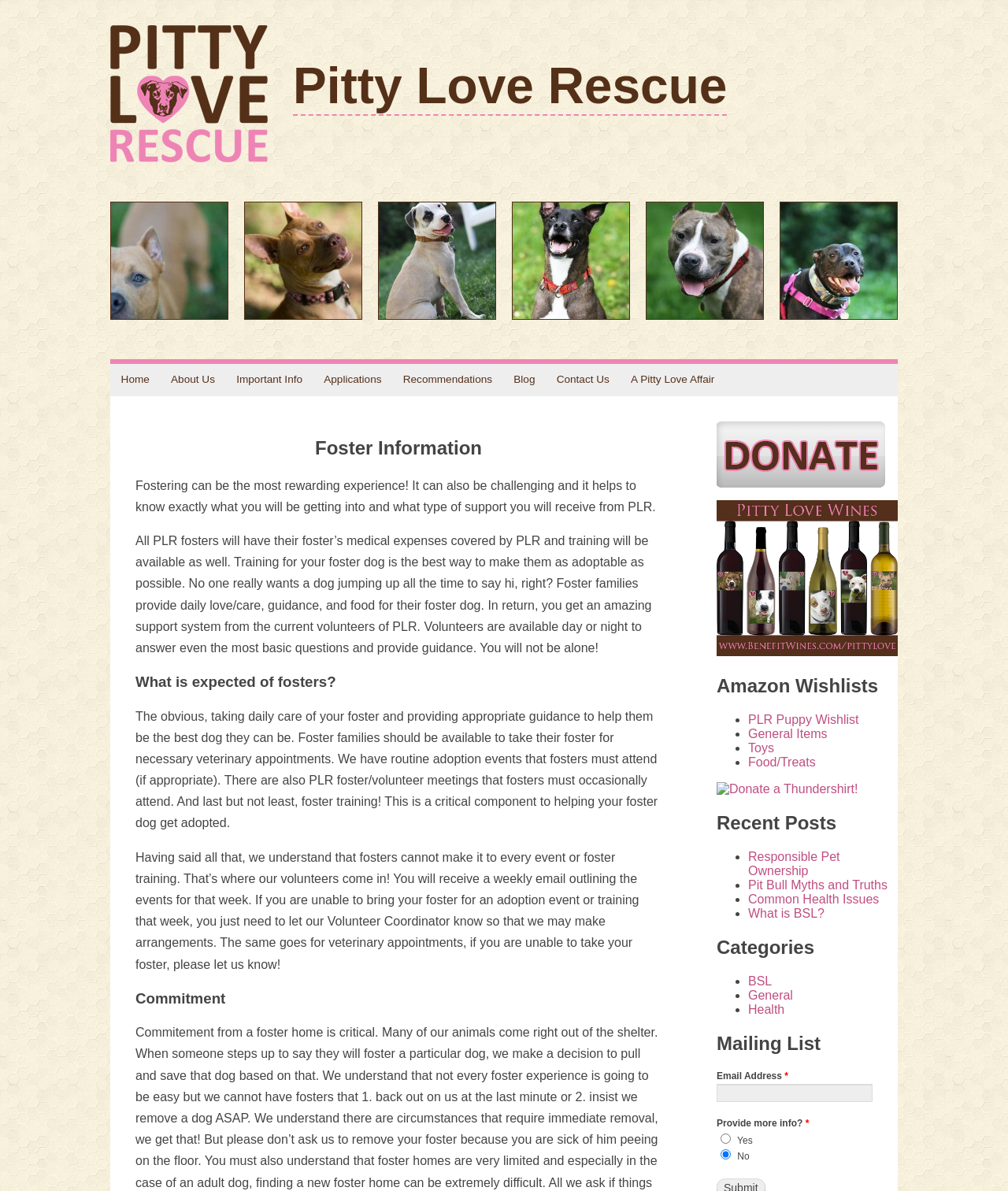What is expected of foster families?
Provide a detailed answer to the question, using the image to inform your response.

The expectations of foster families can be found in the static text element 'The obvious, taking daily care of your foster and providing appropriate guidance to help them be the best dog they can be.' which is a child element of the header element 'What is expected of fosters?'.